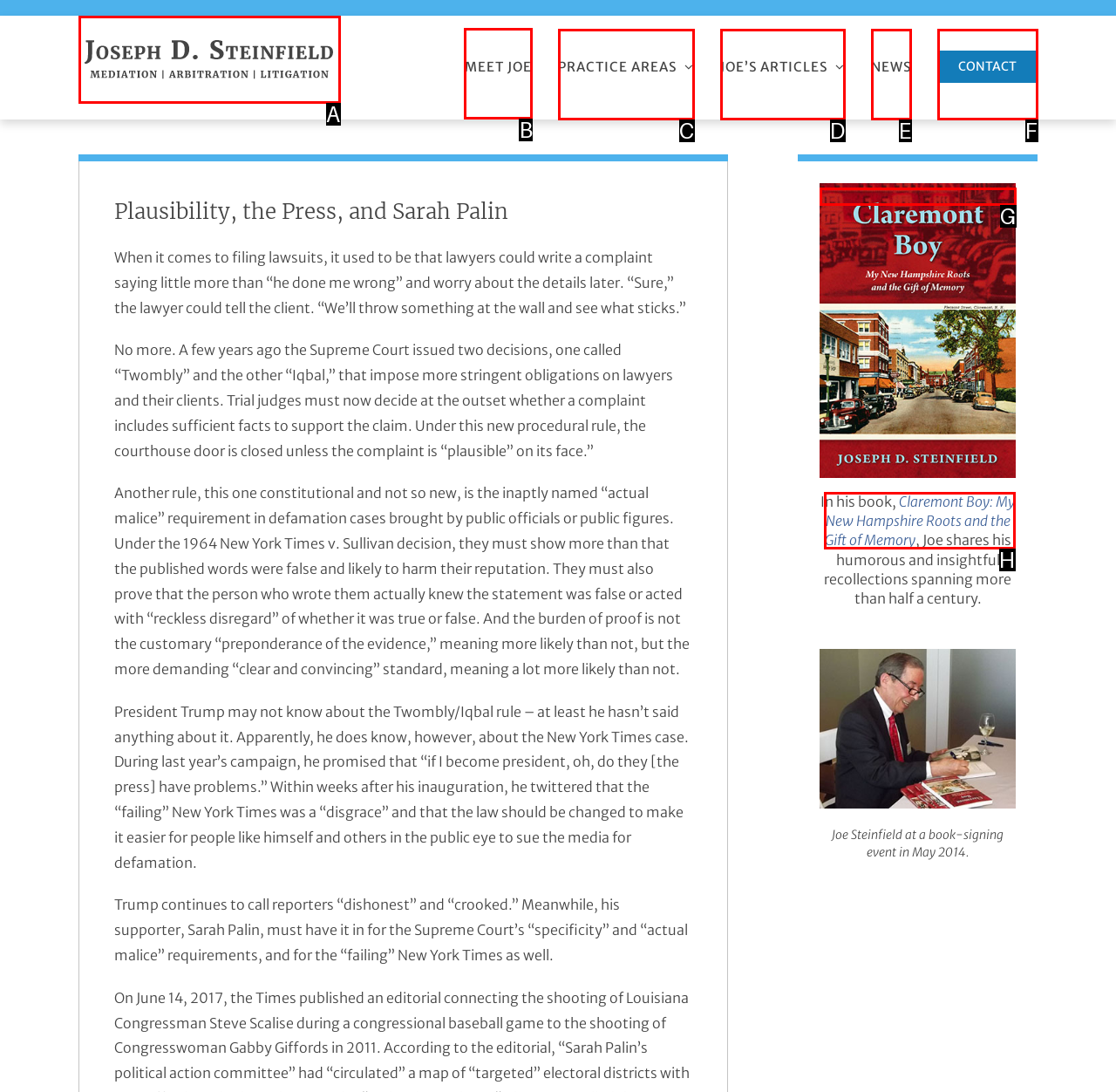From the given options, indicate the letter that corresponds to the action needed to complete this task: Go to MEET JOE page. Respond with only the letter.

B